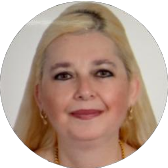Based on the image, provide a detailed response to the question:
How many years of experience does Dr. Saatci have?

The caption explicitly states that Dr. Saatci has seven years of professional experience, which is mentioned as part of her background and qualifications as a therapist.